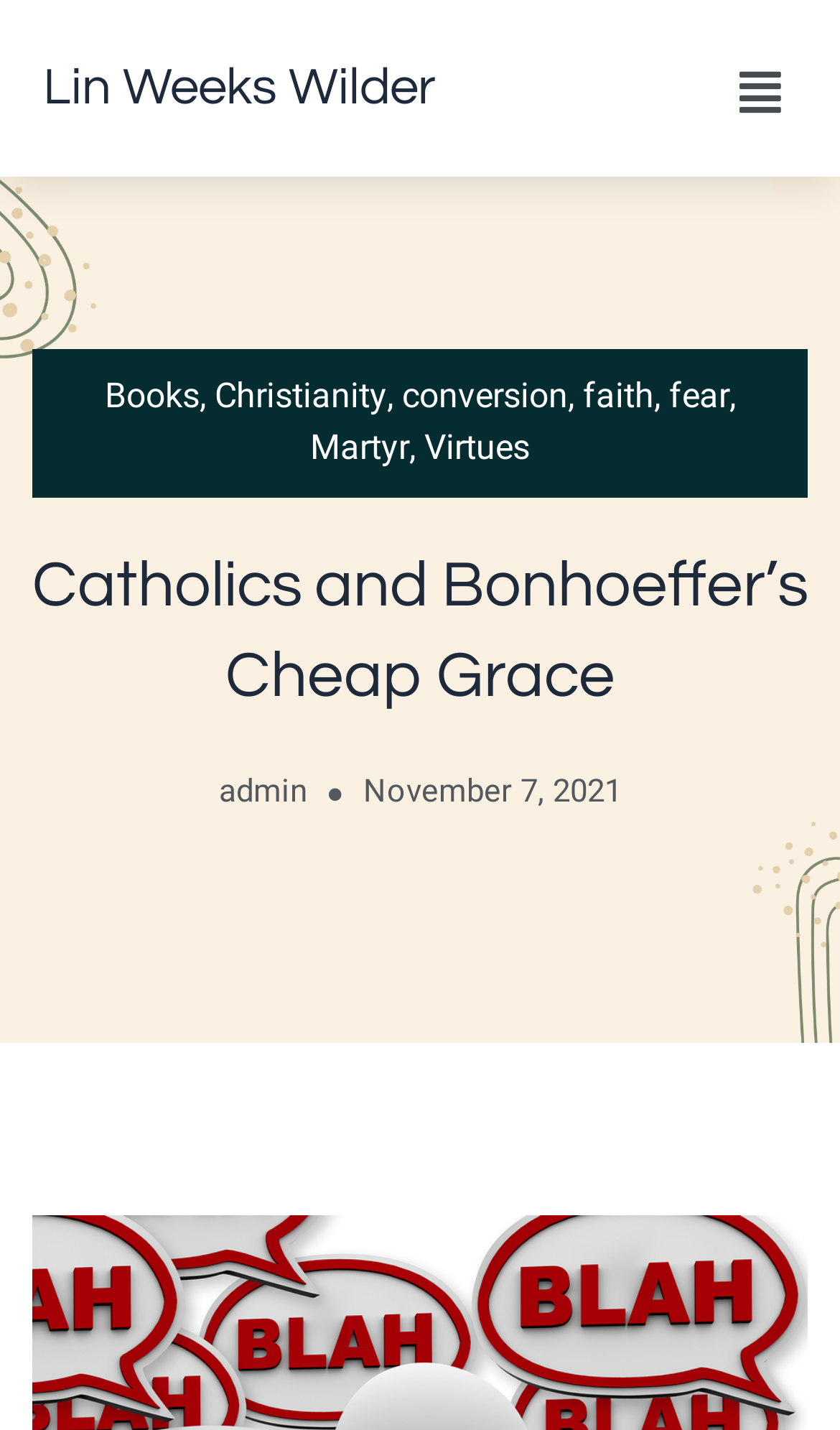Using the description: "Lin Weeks Wilder", identify the bounding box of the corresponding UI element in the screenshot.

[0.051, 0.042, 0.518, 0.08]